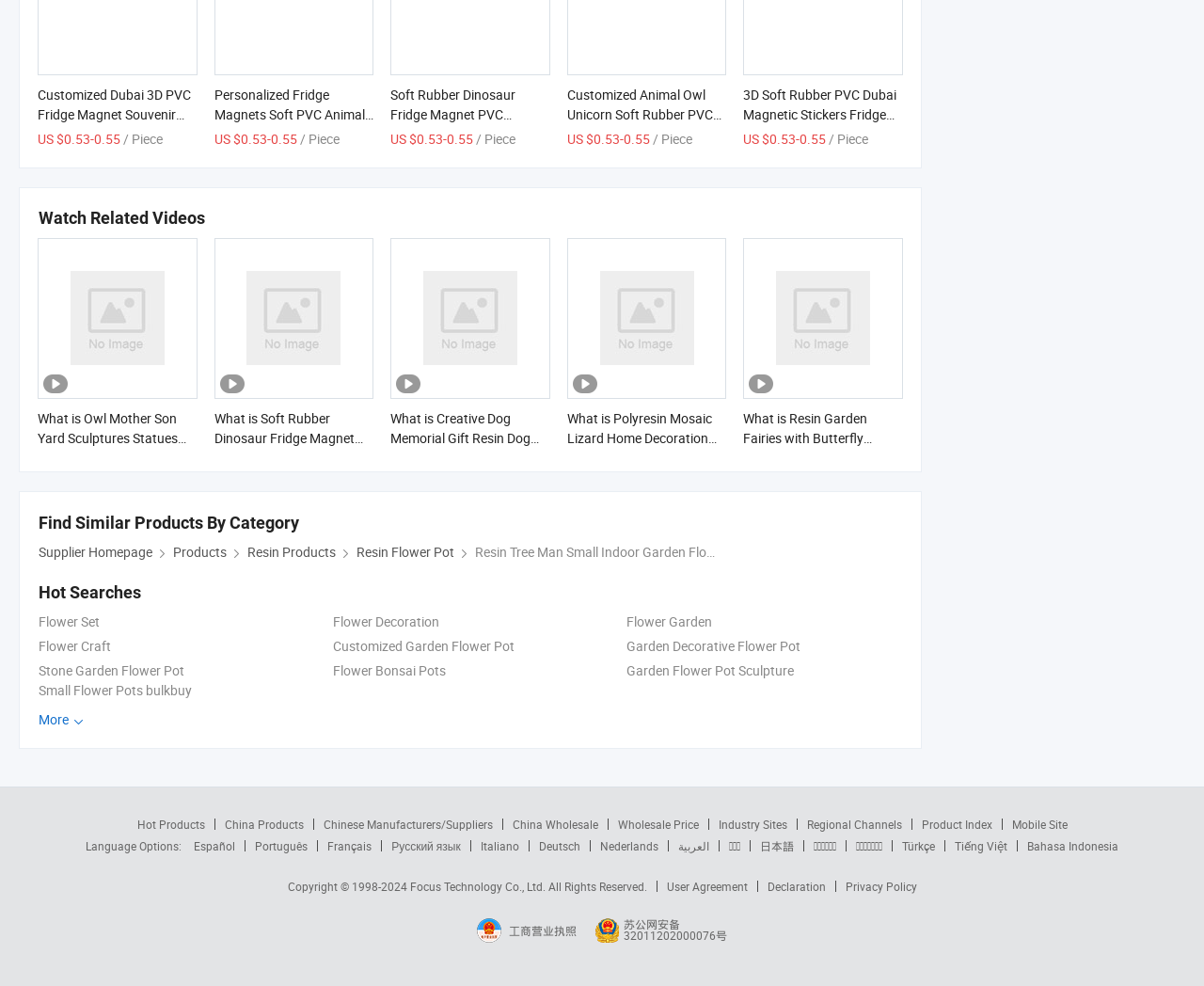Please respond in a single word or phrase: 
How many related videos are there?

5